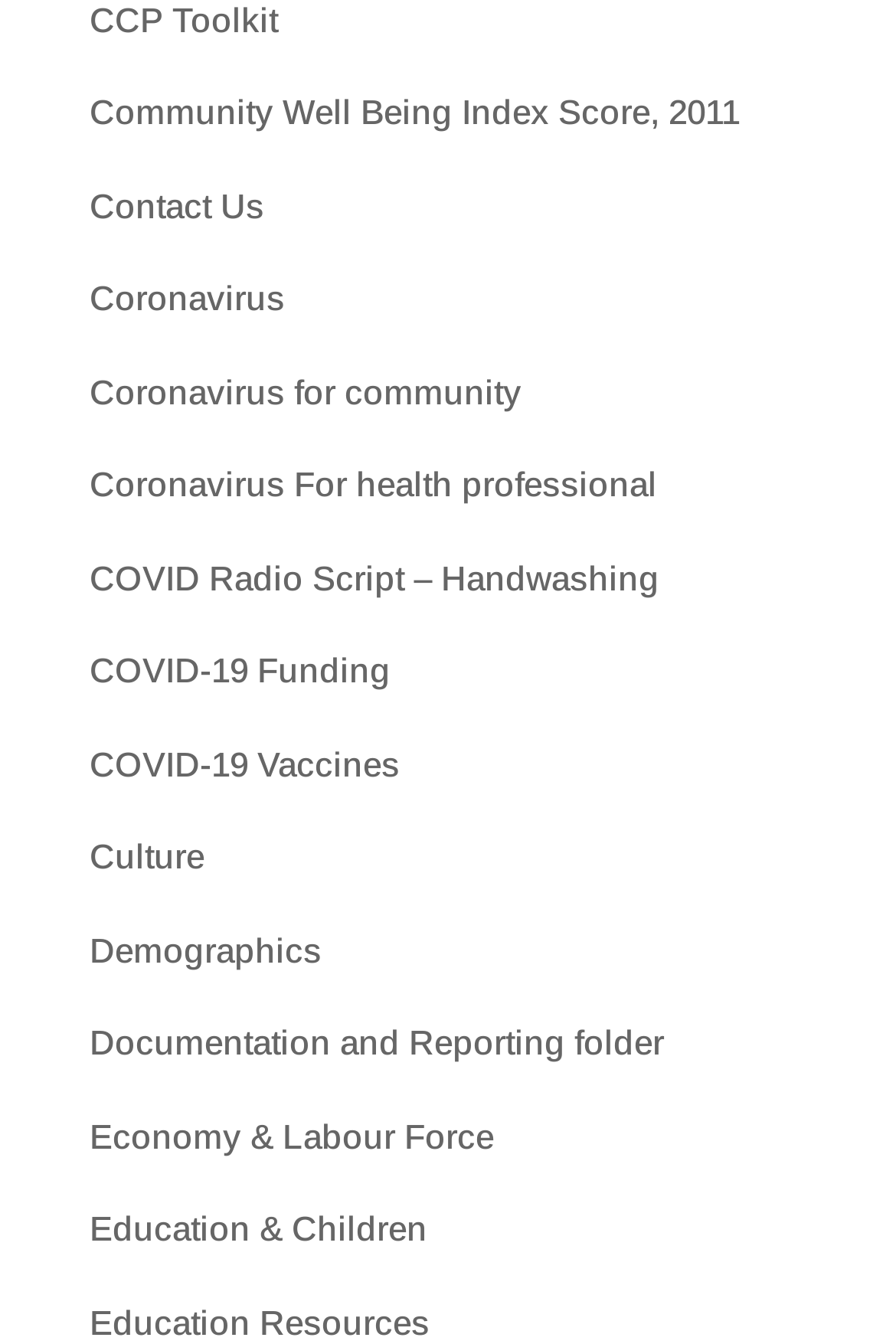Locate the bounding box coordinates of the element to click to perform the following action: 'Get information on COVID-19 vaccines'. The coordinates should be given as four float values between 0 and 1, in the form of [left, top, right, bottom].

[0.1, 0.553, 0.446, 0.582]